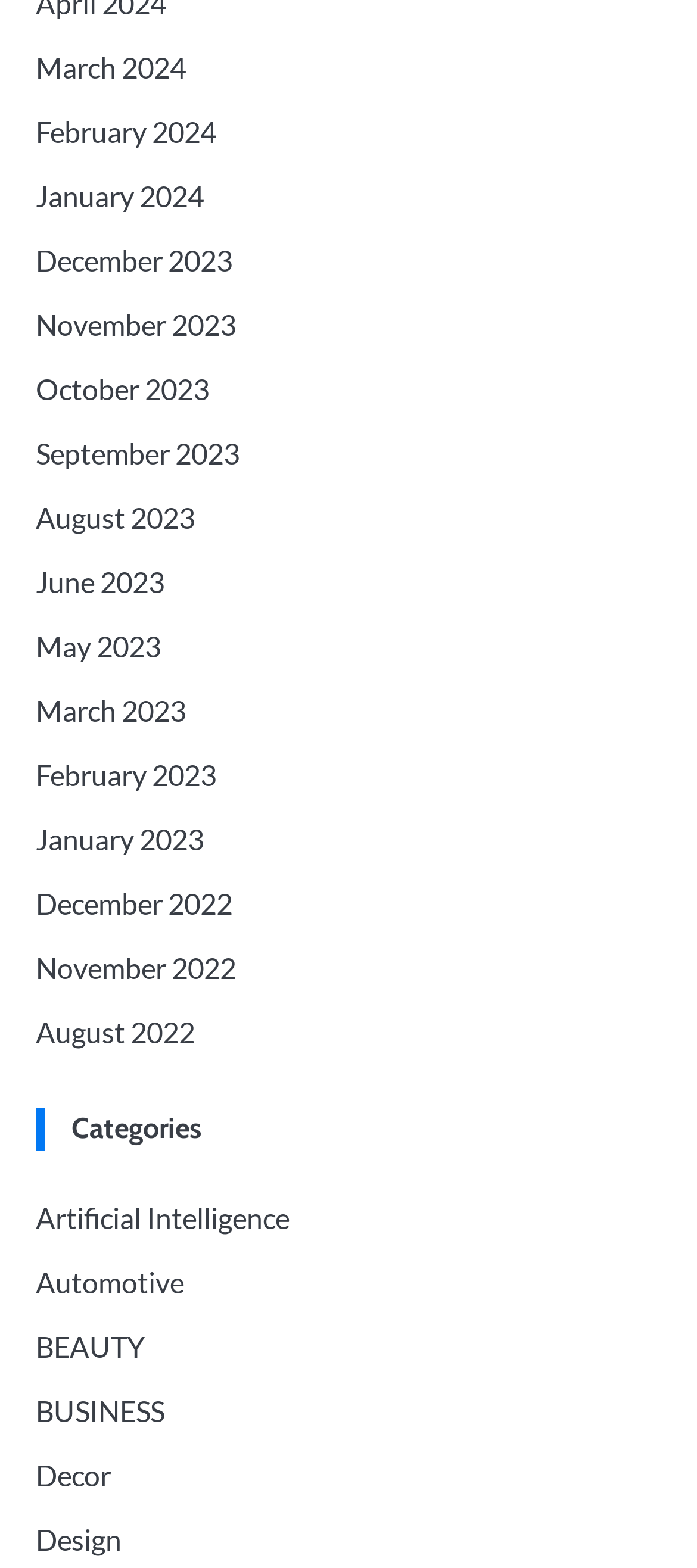Can you find the bounding box coordinates for the element that needs to be clicked to execute this instruction: "View Resources"? The coordinates should be given as four float numbers between 0 and 1, i.e., [left, top, right, bottom].

None